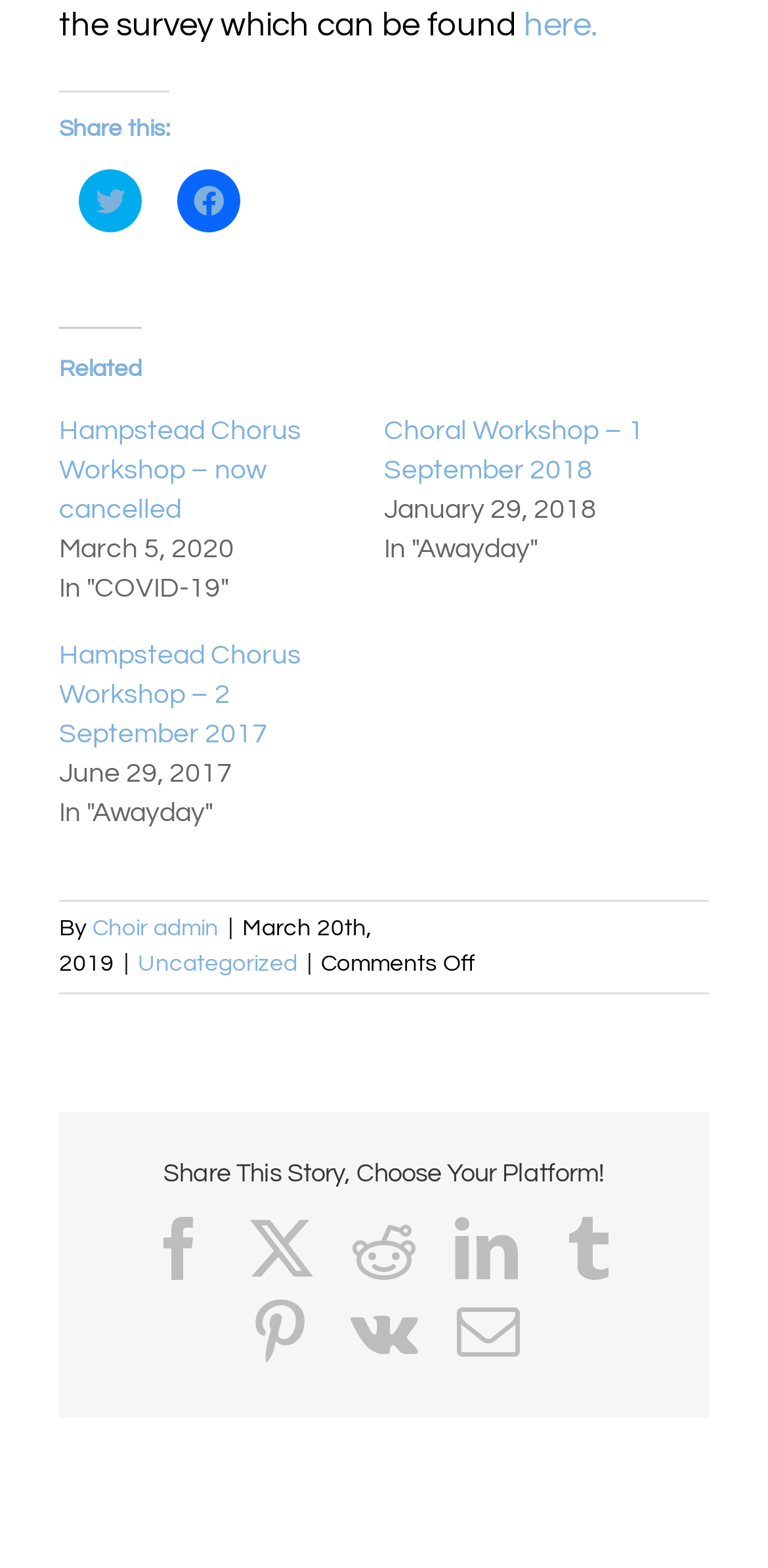Give a one-word or short phrase answer to this question: 
How many related articles are listed?

3